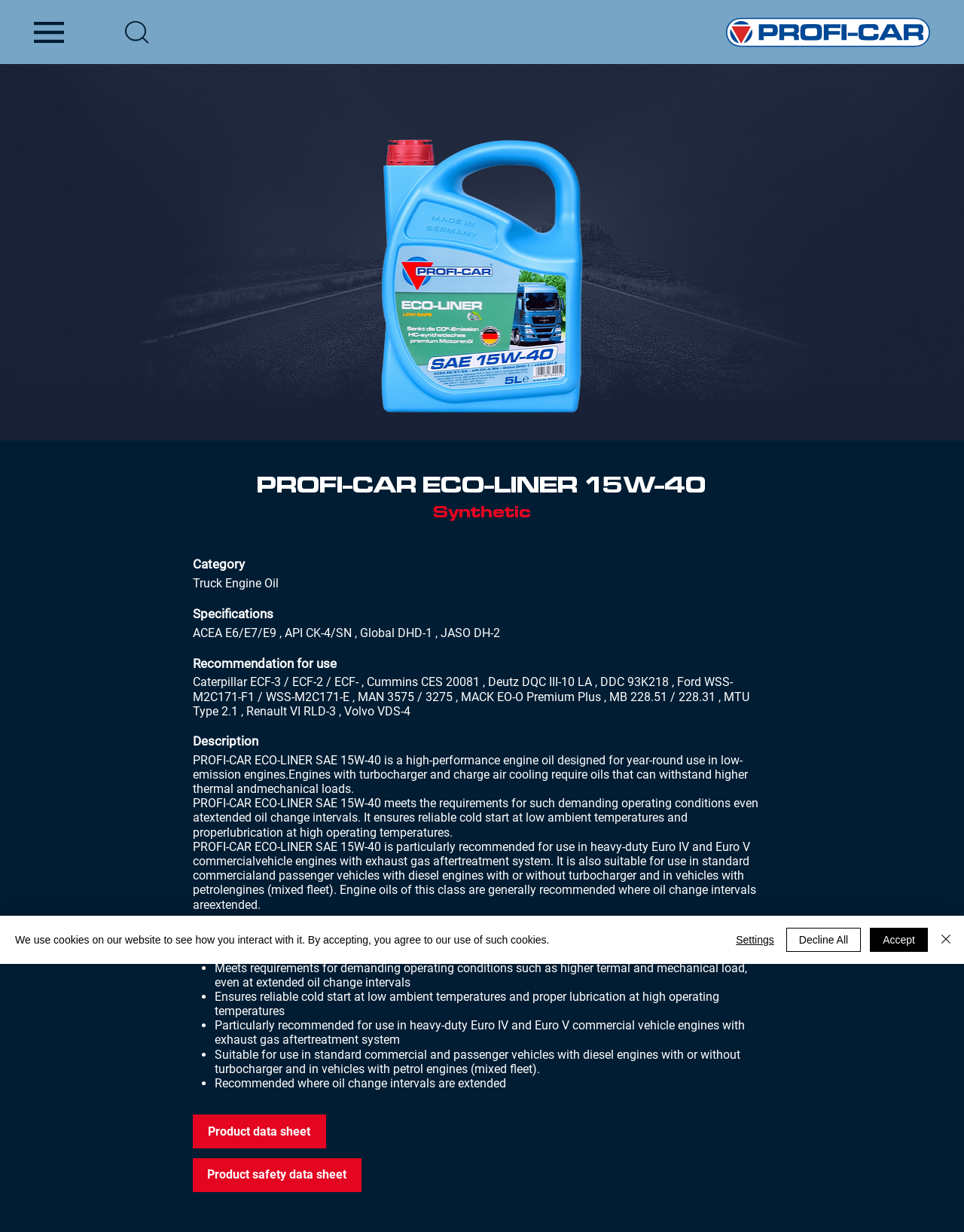Answer the following query concisely with a single word or phrase:
What specifications does PROFI-CAR ECO-LINER SAE 15W-40 meet?

ACEA E6/E7/E9, API CK-4/SN, Global DHD-1, JASO DH-2